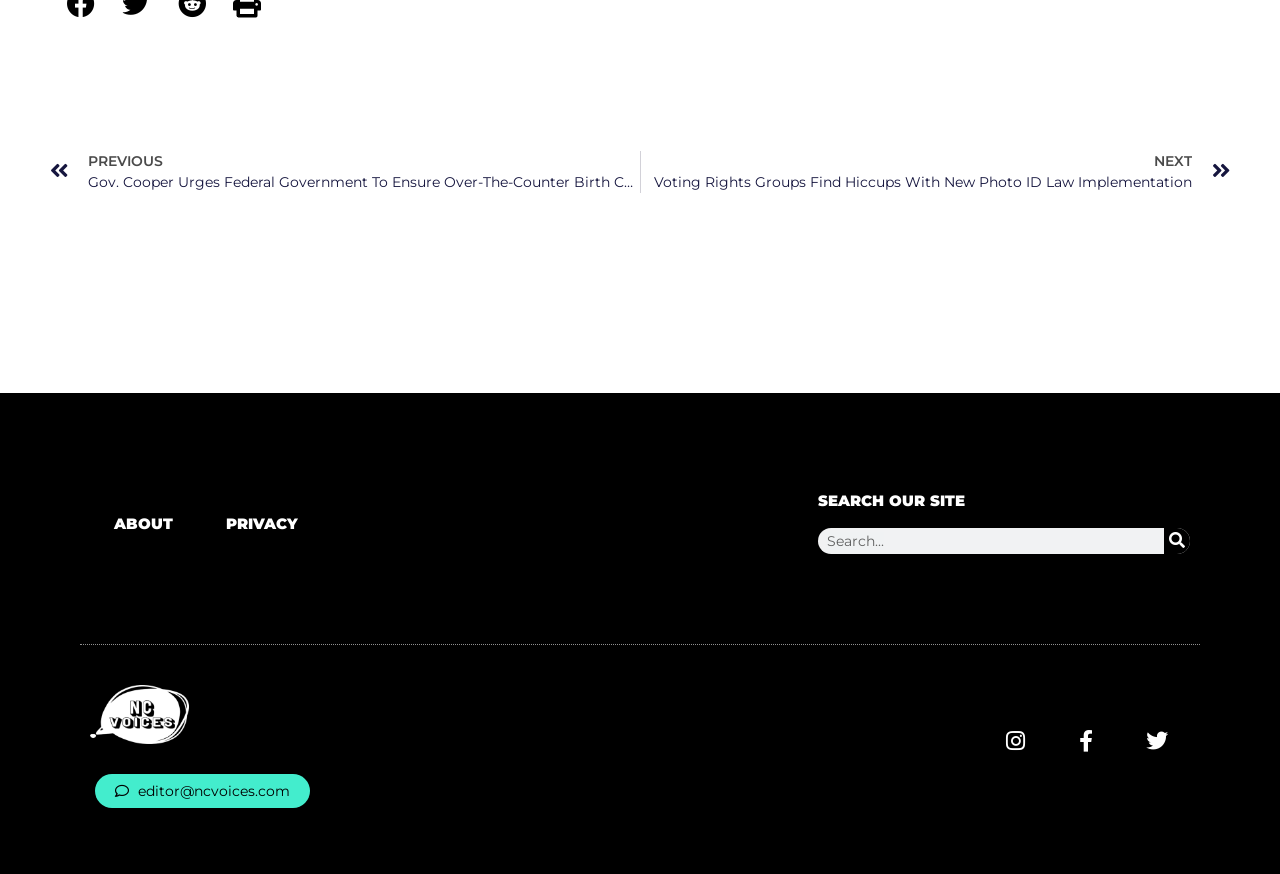Identify the bounding box coordinates of the clickable region necessary to fulfill the following instruction: "Go to the previous article". The bounding box coordinates should be four float numbers between 0 and 1, i.e., [left, top, right, bottom].

[0.039, 0.172, 0.5, 0.22]